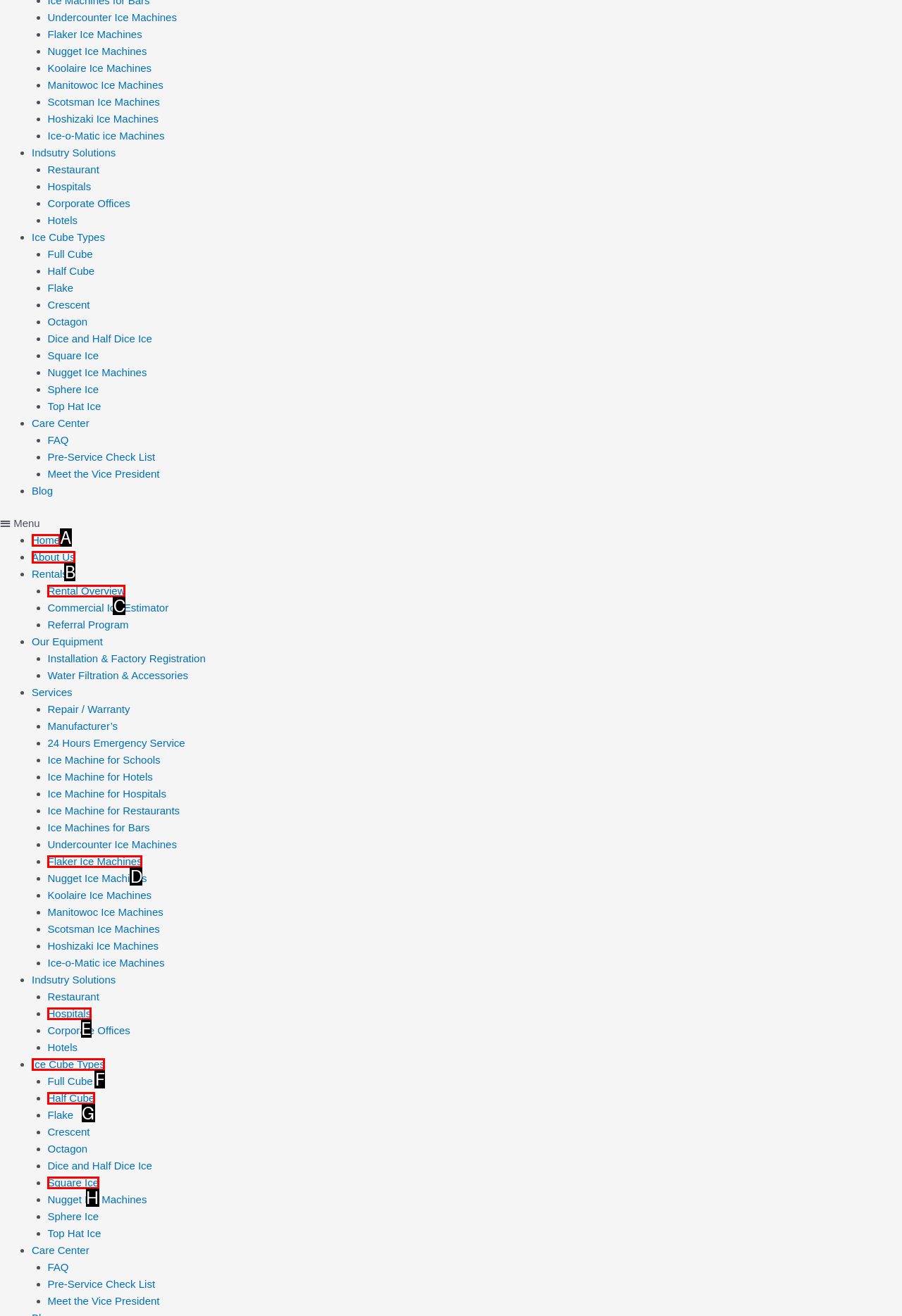Identify the bounding box that corresponds to: About Us
Respond with the letter of the correct option from the provided choices.

B